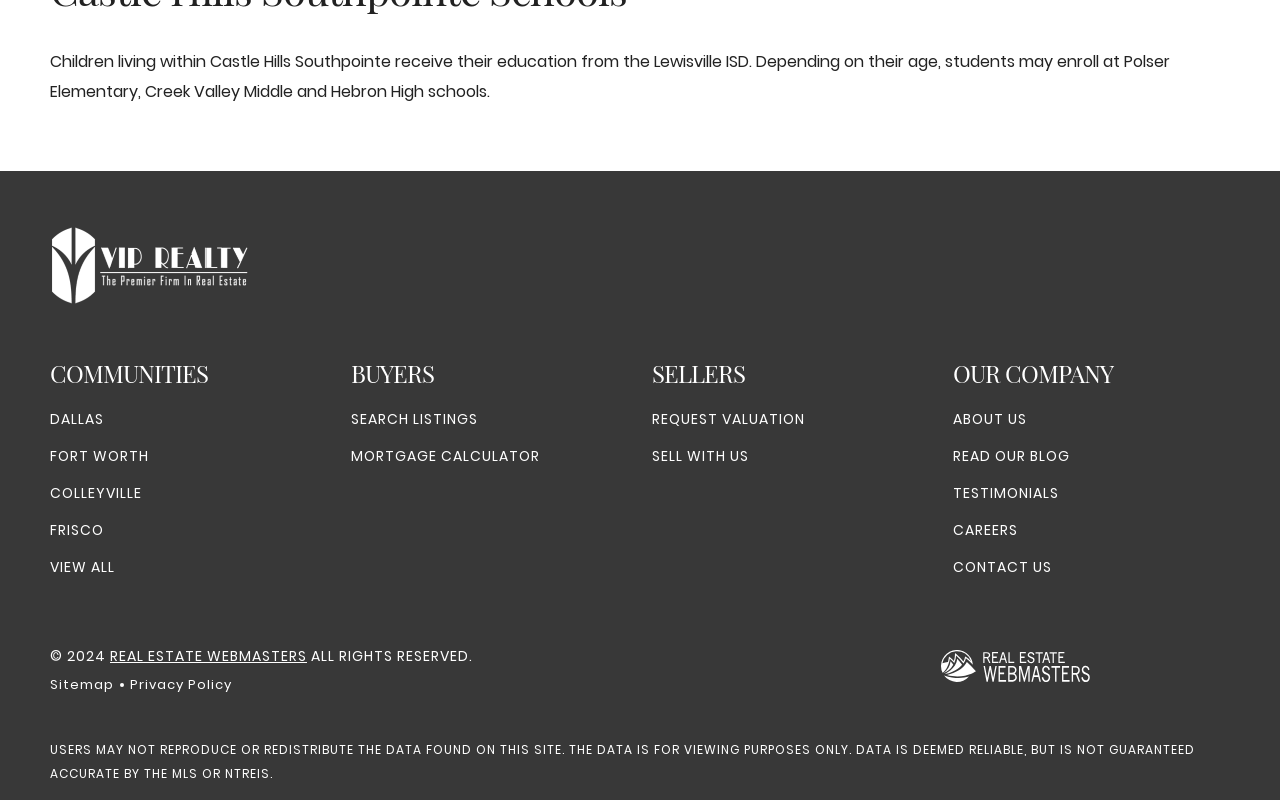Please find the bounding box coordinates of the clickable region needed to complete the following instruction: "Request valuation". The bounding box coordinates must consist of four float numbers between 0 and 1, i.e., [left, top, right, bottom].

[0.509, 0.512, 0.629, 0.538]